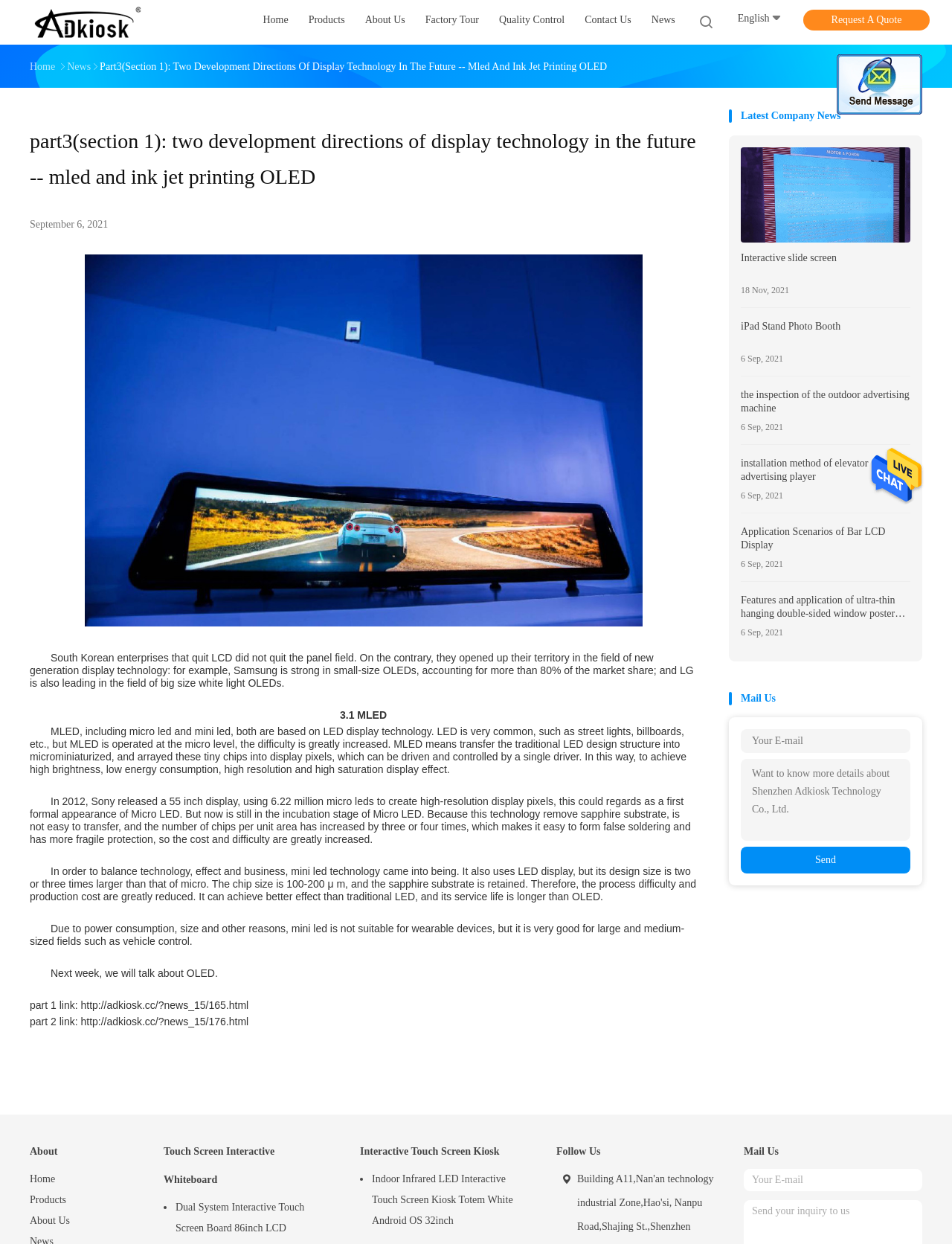Given the webpage screenshot and the description, determine the bounding box coordinates (top-left x, top-left y, bottom-right x, bottom-right y) that define the location of the UI element matching this description: About Us

[0.383, 0.01, 0.426, 0.026]